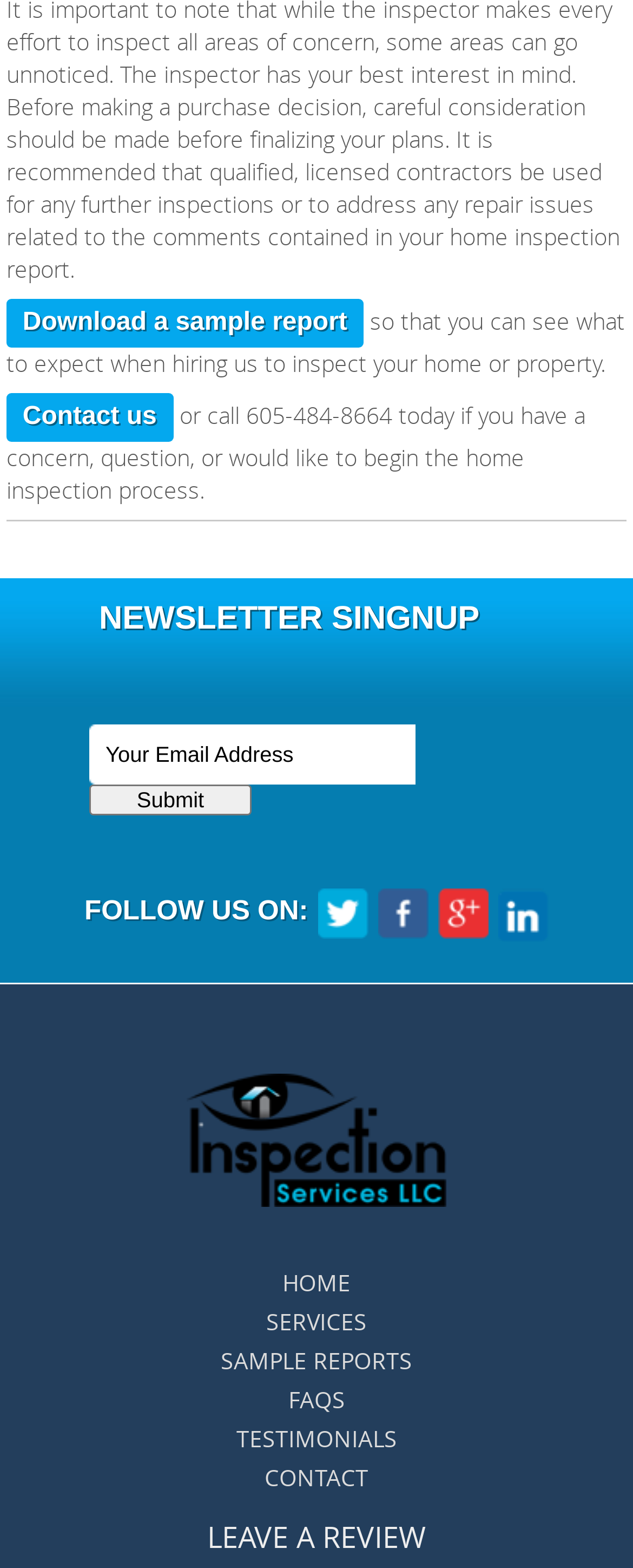Please identify the bounding box coordinates of the clickable area that will fulfill the following instruction: "Click on Shippers". The coordinates should be in the format of four float numbers between 0 and 1, i.e., [left, top, right, bottom].

None